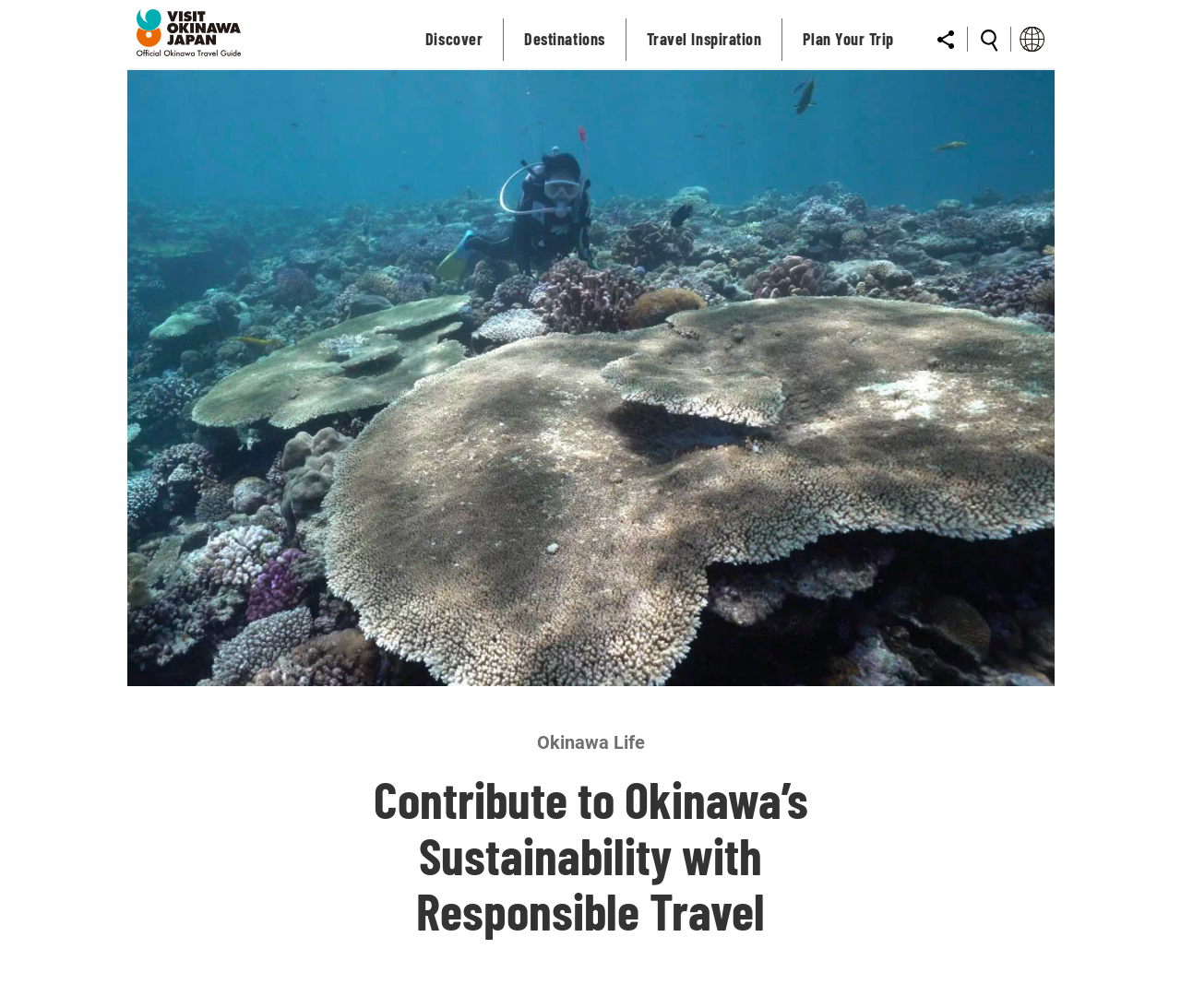Answer the question below using just one word or a short phrase: 
What is the title of the section below the image?

Okinawa Life